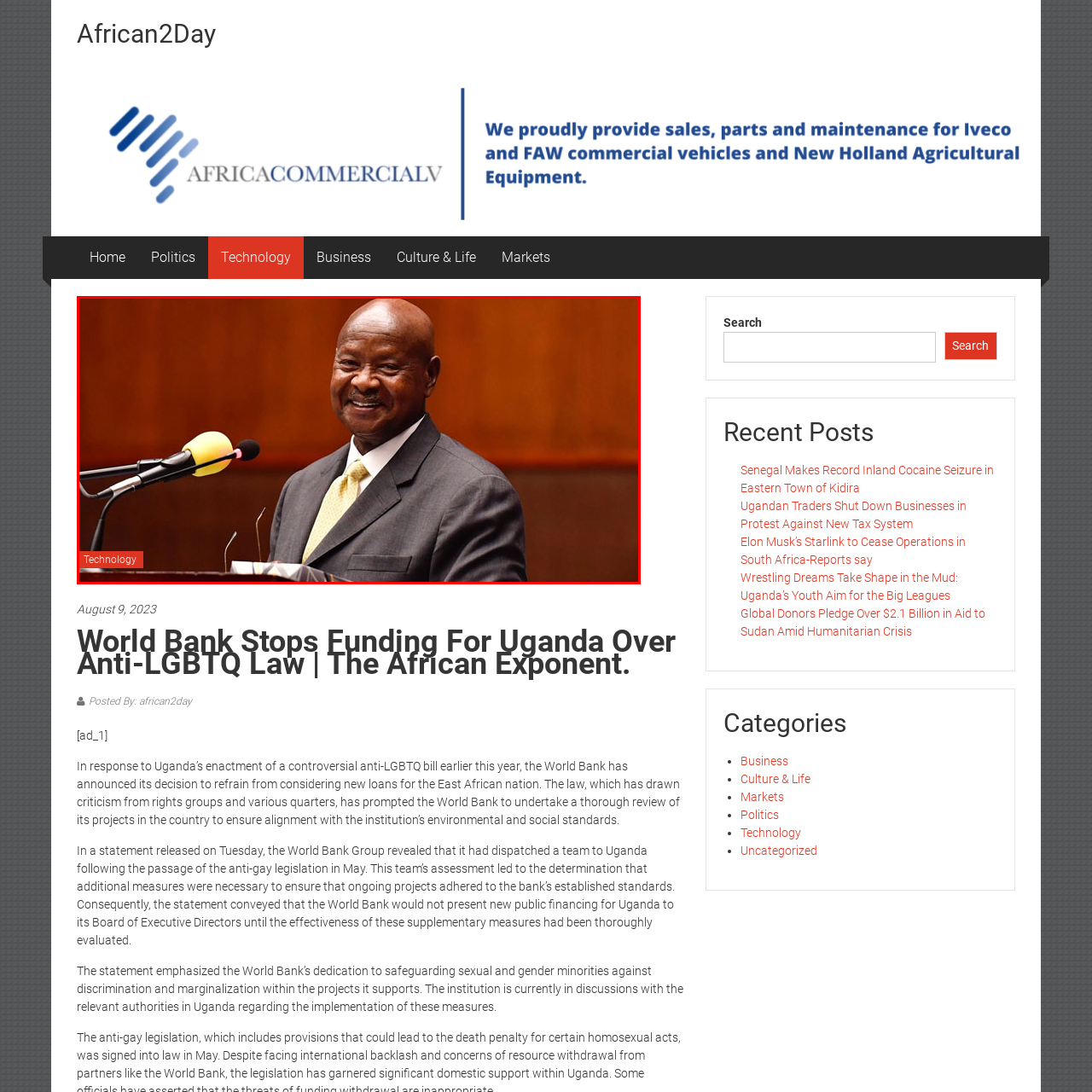What is the atmosphere conveyed by the speaker's expression?
Focus on the image highlighted by the red bounding box and deliver a thorough explanation based on what you see.

The caption states that the atmosphere conveyed by the speaker's expression hints at a determined engagement with the pressing social issues of the moment, suggesting that the speaker is resolute and committed to addressing these issues.